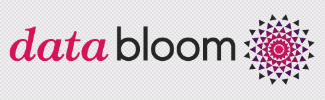Give a detailed account of the contents of the image.

The image features the logo of "Data Bloom," showcasing a modern and vibrant design. The word "data" is presented in a striking pink font, while "bloom" is rendered in bold, black letters, symbolizing the brand's focus on data visualization and reporting. Accompanying the text is a graphic element that resembles a blossoming flower, composed of intricate geometric shapes in shades of purple and pink, radiating outwards. This emblematic design reflects the company's mission of transforming data into compelling visual narratives and insights, inviting users to engage with their data in innovative and appealing ways.